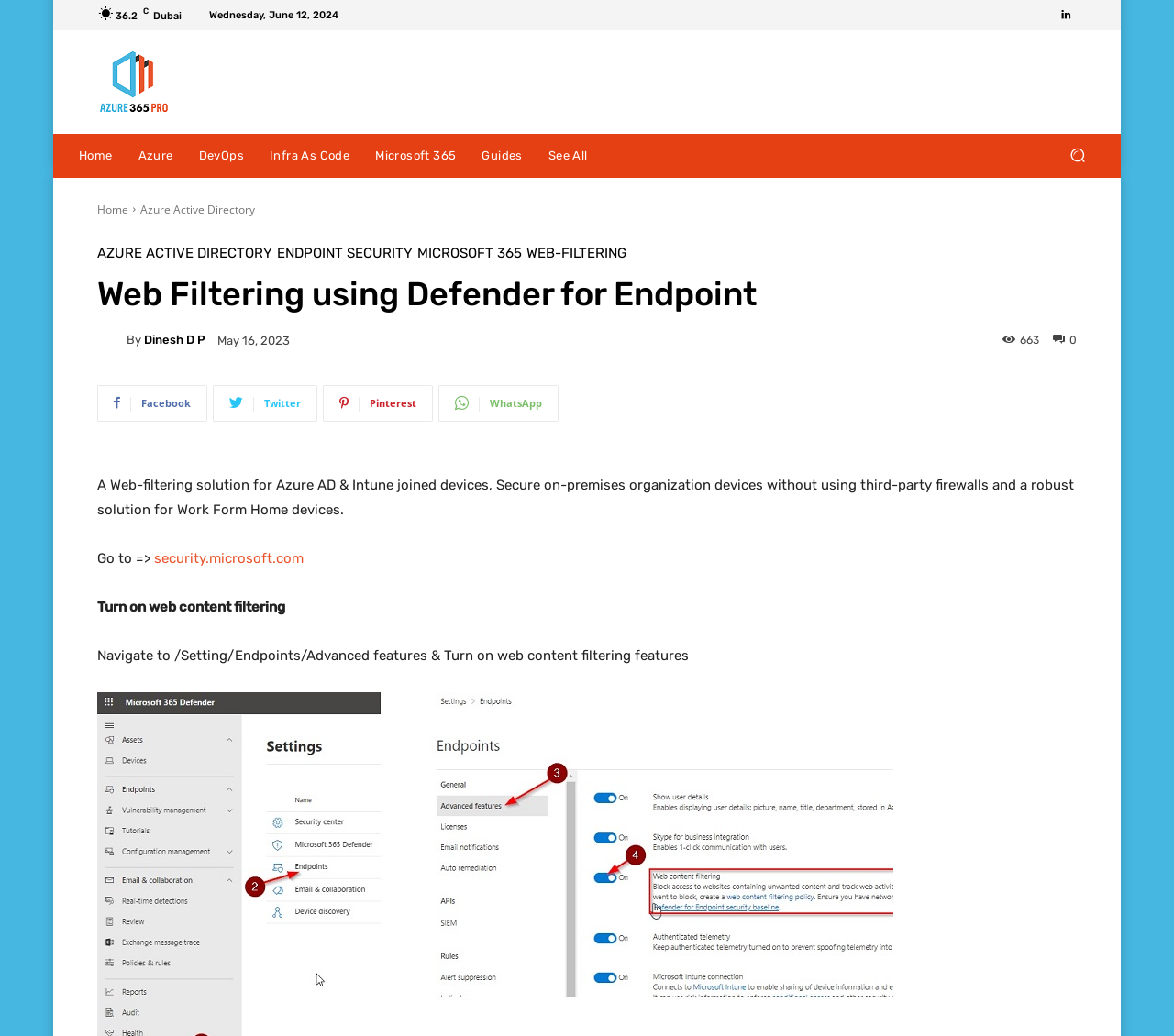Find the bounding box coordinates of the element you need to click on to perform this action: 'Click the logo'. The coordinates should be represented by four float values between 0 and 1, in the format [left, top, right, bottom].

[0.083, 0.046, 0.307, 0.111]